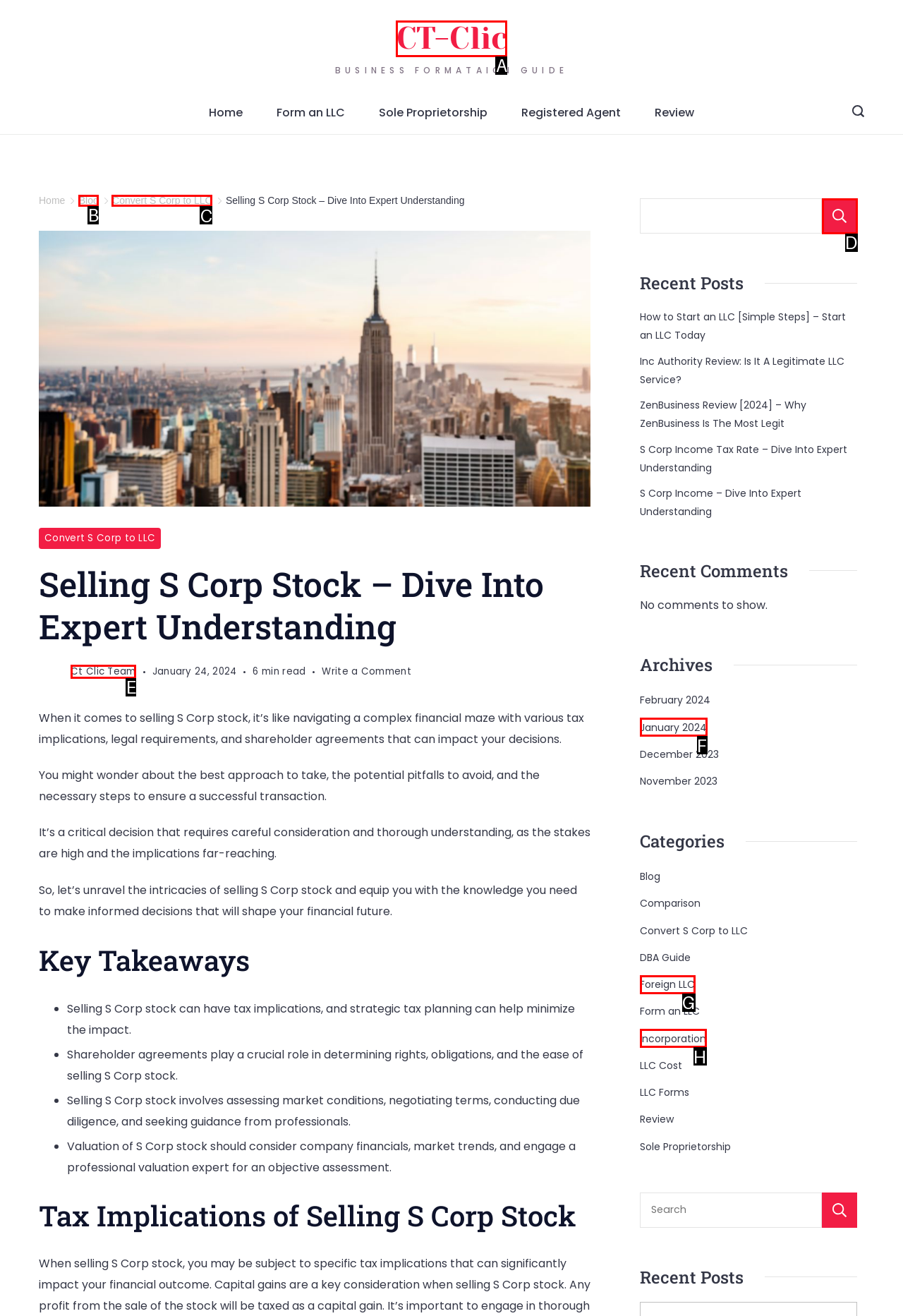Point out the letter of the HTML element you should click on to execute the task: Click on the 'Convert S Corp to LLC' link
Reply with the letter from the given options.

C